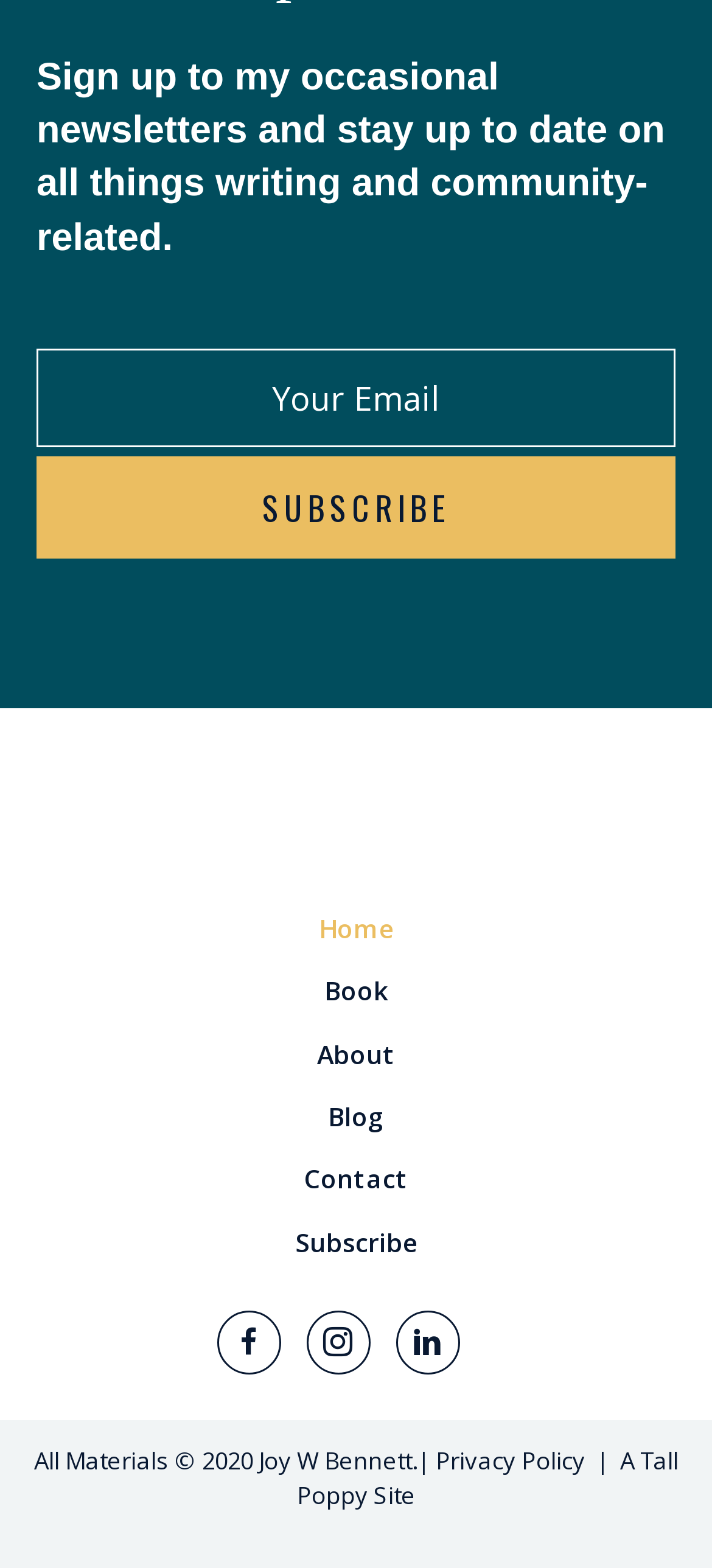Give a concise answer using one word or a phrase to the following question:
What is the logo image above the navigation menu?

Joy W Bennett logo